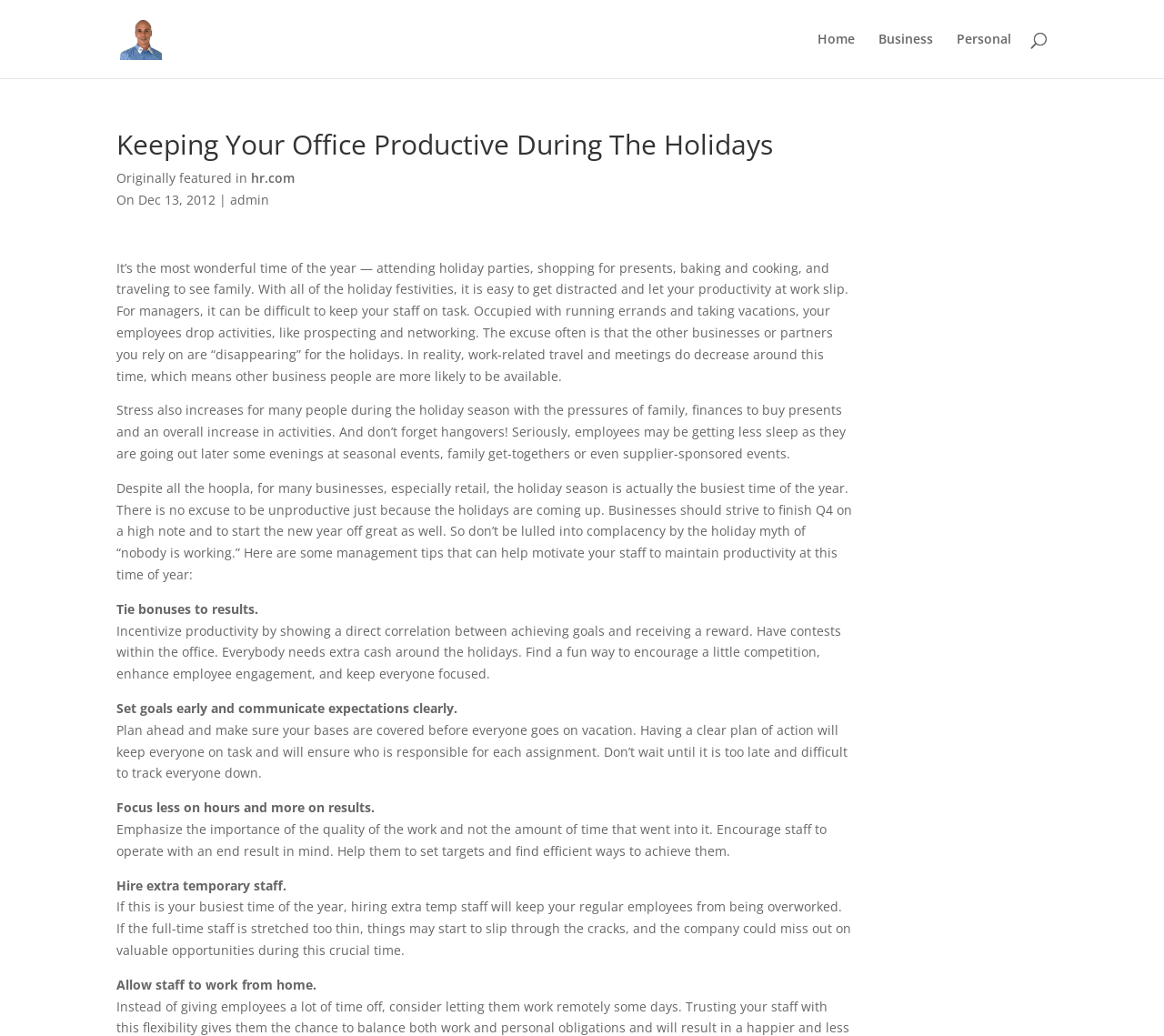Based on the image, provide a detailed and complete answer to the question: 
What is the main topic of the article?

The main topic of the article can be determined by looking at the heading 'Keeping Your Office Productive During The Holidays' which suggests that the article is about keeping office productive during holidays.